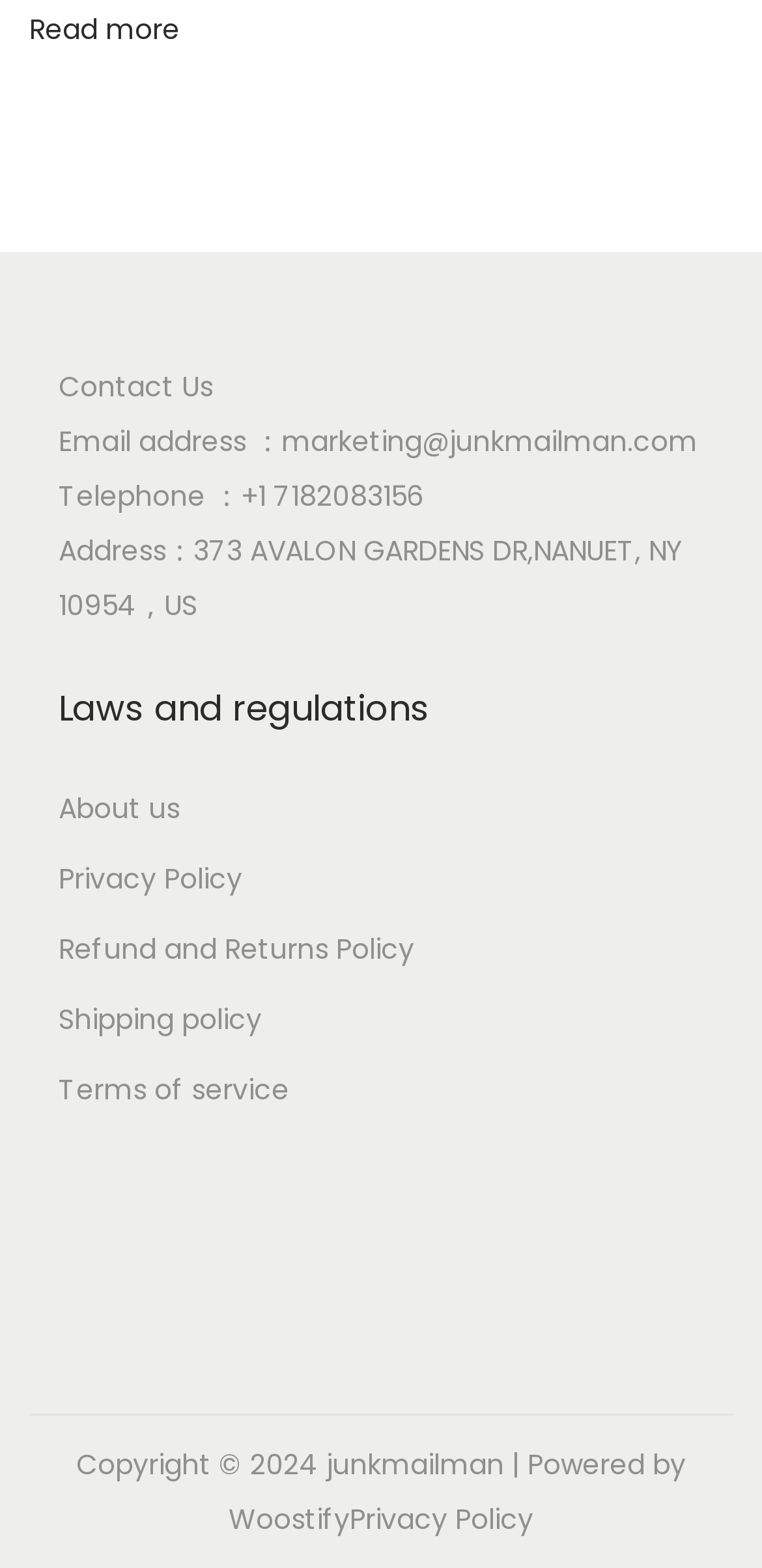What is the copyright year?
Refer to the image and provide a thorough answer to the question.

I found the copyright year by looking at the footer section, where it is listed as 'Copyright © 2024'.